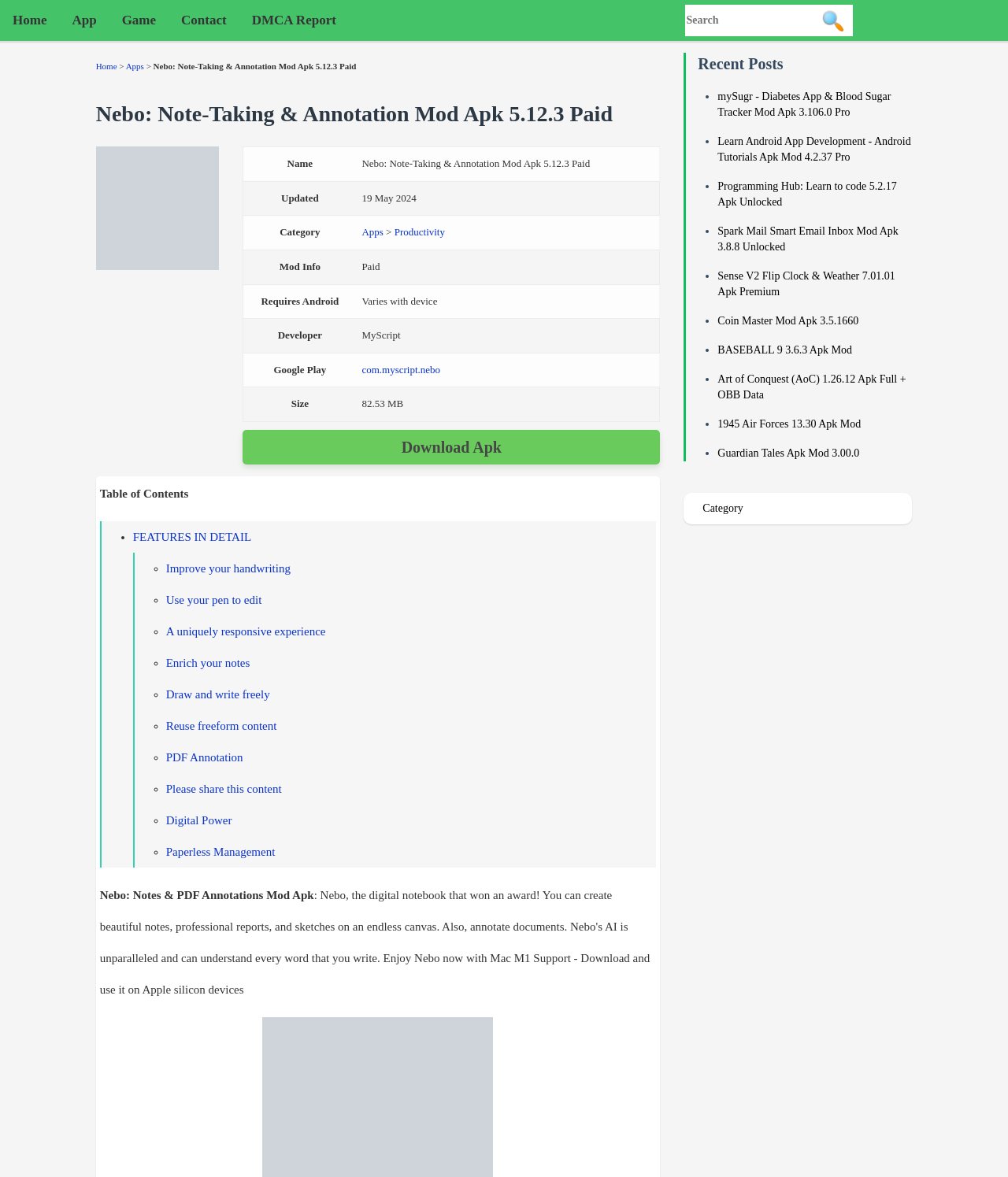Refer to the image and provide a thorough answer to this question:
What is the size of the app?

The size of the app can be found in the table row with the header 'Size' which is located in the middle of the webpage. The size is specified as '82.53 MB'.